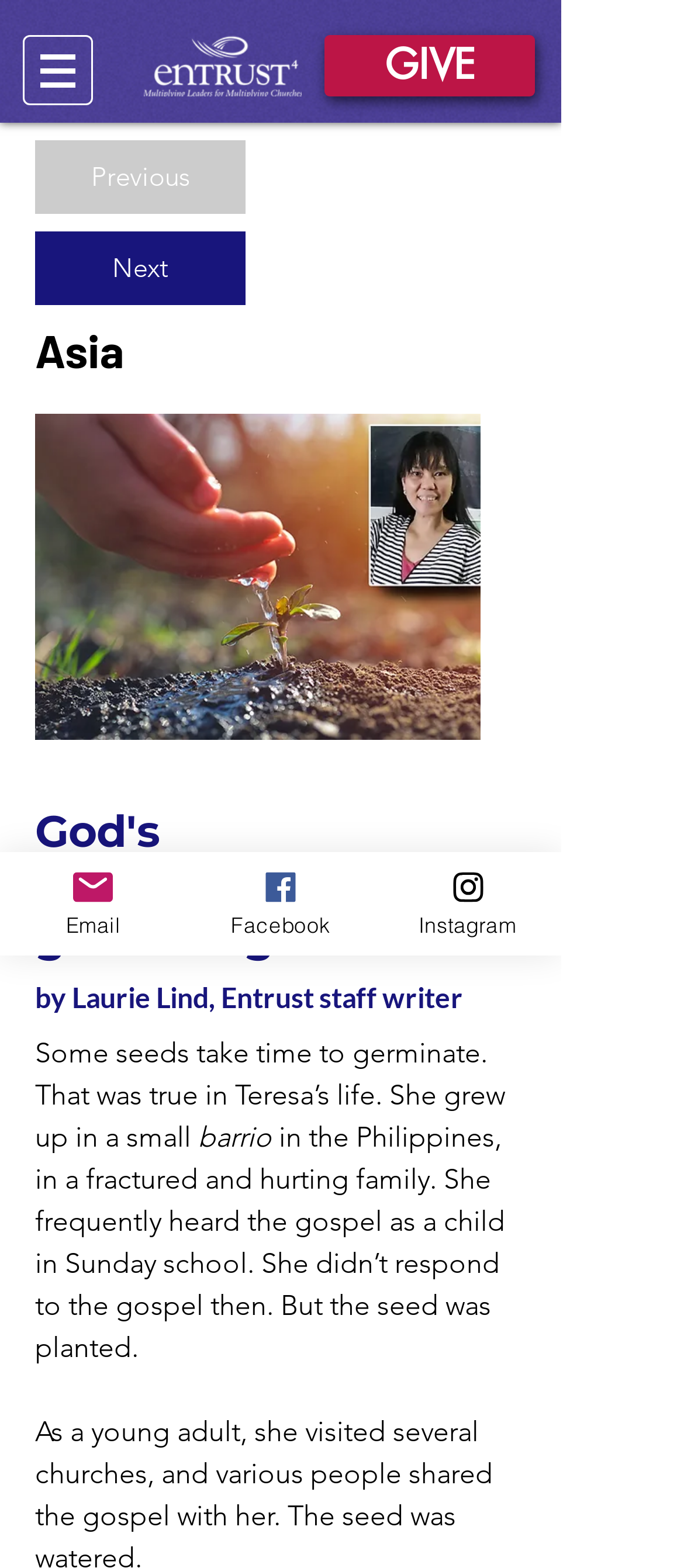Write an elaborate caption that captures the essence of the webpage.

The webpage appears to be an article or blog post about God's transformational gardening, with a focus on a personal story. At the top left, there is a navigation menu labeled "Site" with a dropdown button. Next to it, there is an Entrust logo, which is an image link. On the right side of the top section, there are three links: "GIVE", "Previous", and "Next", with the "Previous" button being disabled.

Below the top section, there is a large image taking up most of the width, with a caption "202203-Teresa.jpg". Above the image, there is a heading that reads "God's transformational gardening". Below the image, there are several paragraphs of text, including a byline "by Laurie Lind, Entrust staff writer" and a story about a person named Teresa who grew up in a small barrio in the Philippines.

On the bottom left, there are three social media links: "Email", "Facebook", and "Instagram", each with an accompanying image. The "Email" link is positioned above the other two social media links.